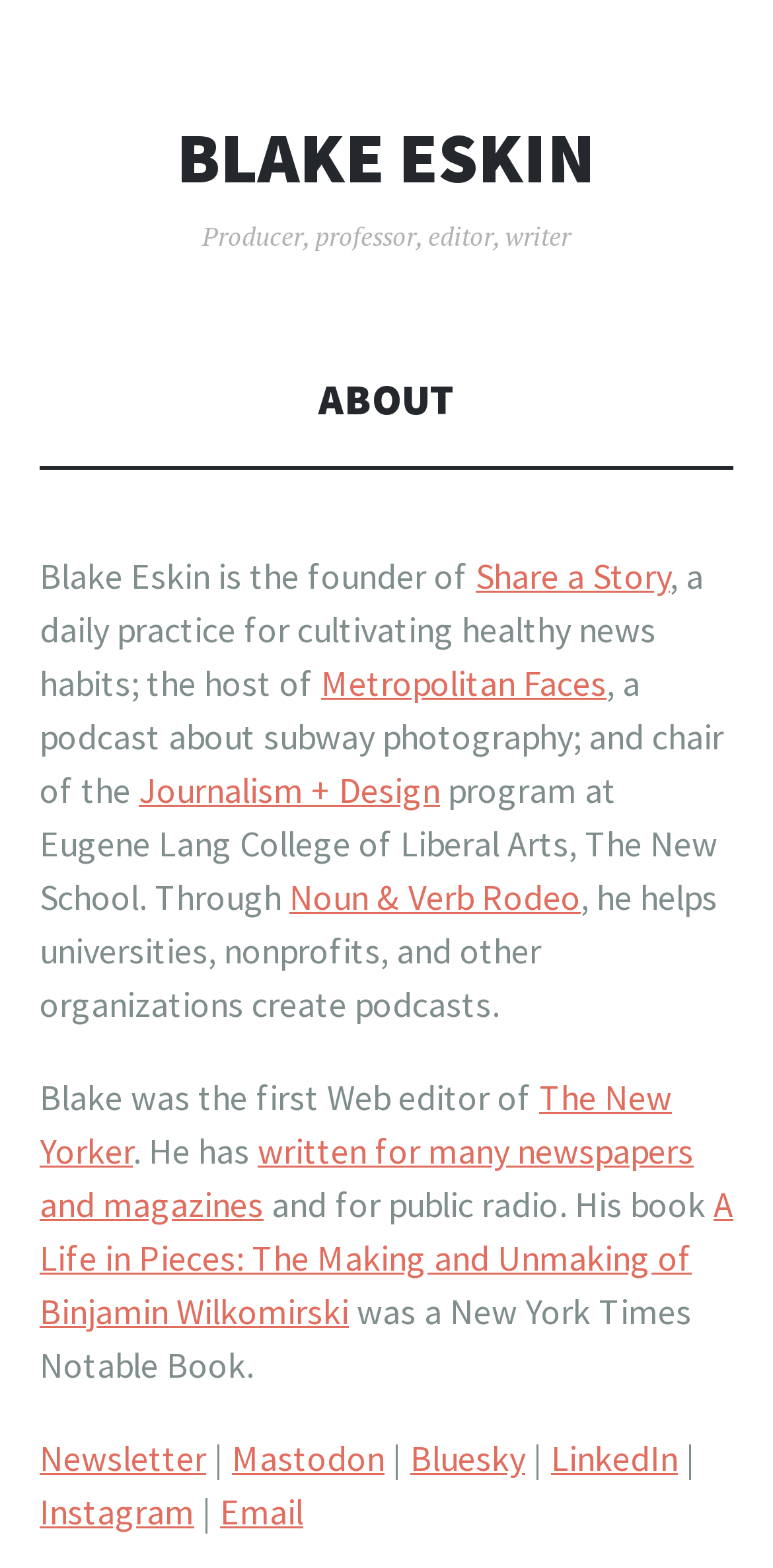What is Blake Eskin's profession?
Refer to the image and provide a concise answer in one word or phrase.

Producer, professor, editor, writer